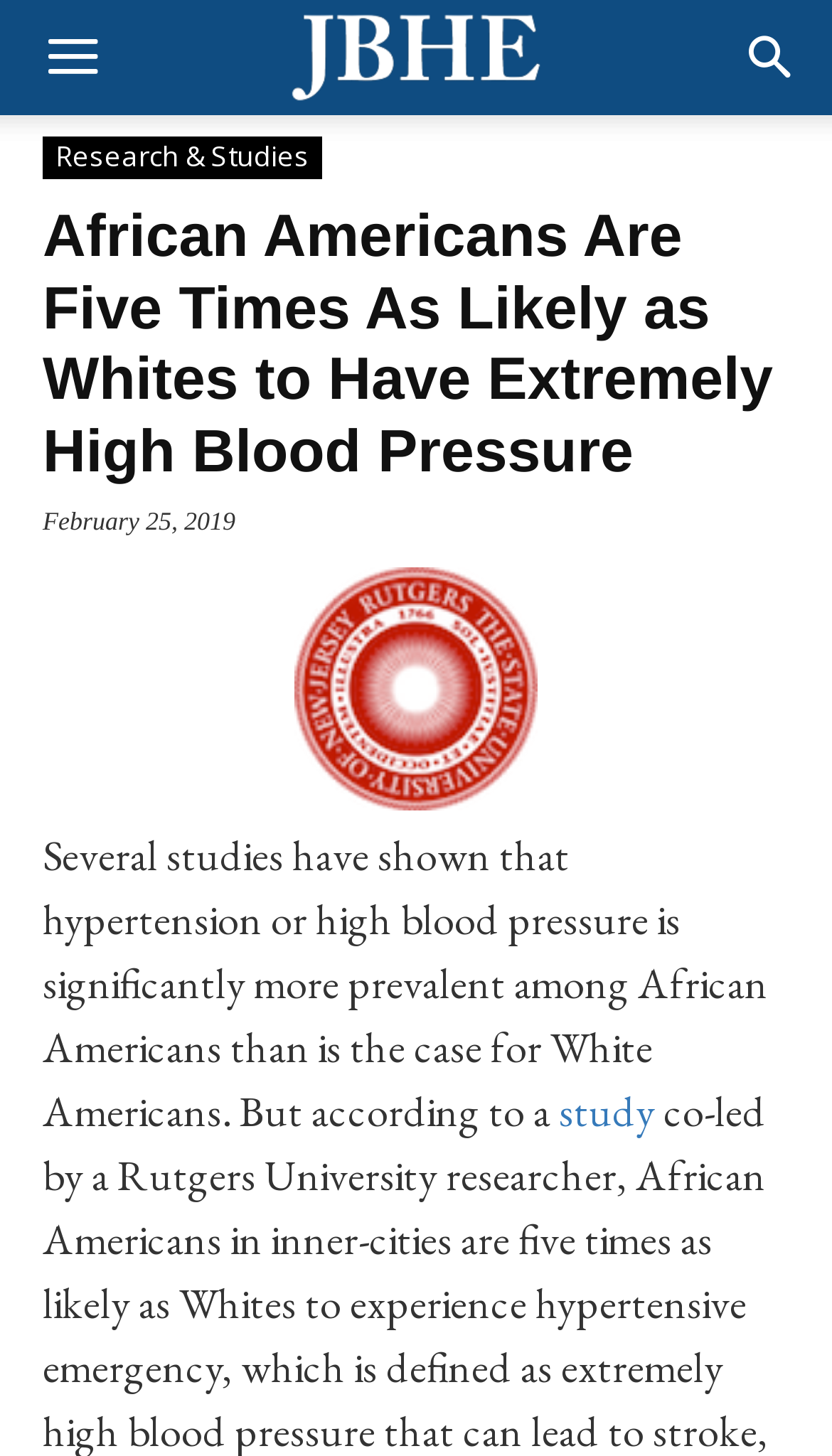What type of content is available on this website?
Provide an in-depth and detailed explanation in response to the question.

I found the type of content by looking at the link element with the text 'Research & Studies'. This link is located near the top of the page, suggesting it is a main category or section of the website.